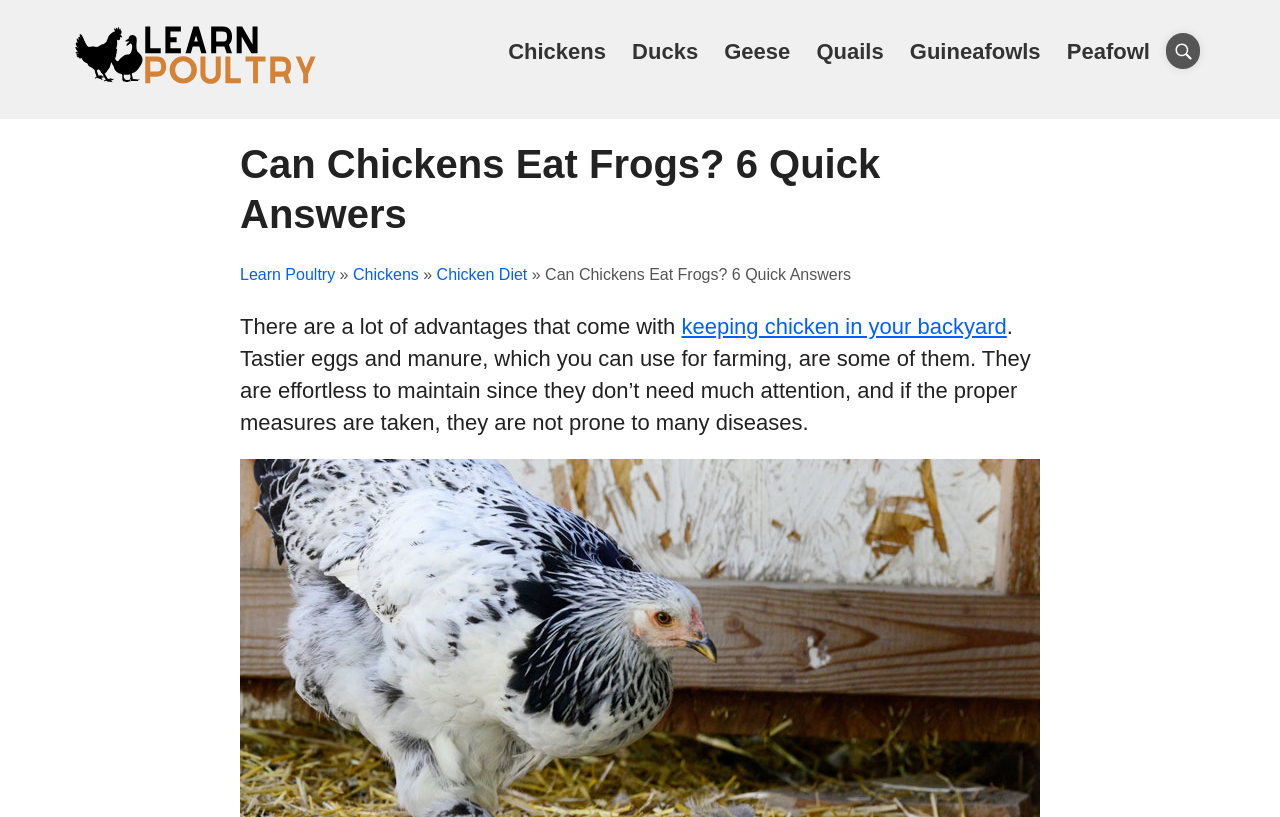What is one benefit of maintaining chickens?
Respond to the question with a single word or phrase according to the image.

Easy to maintain